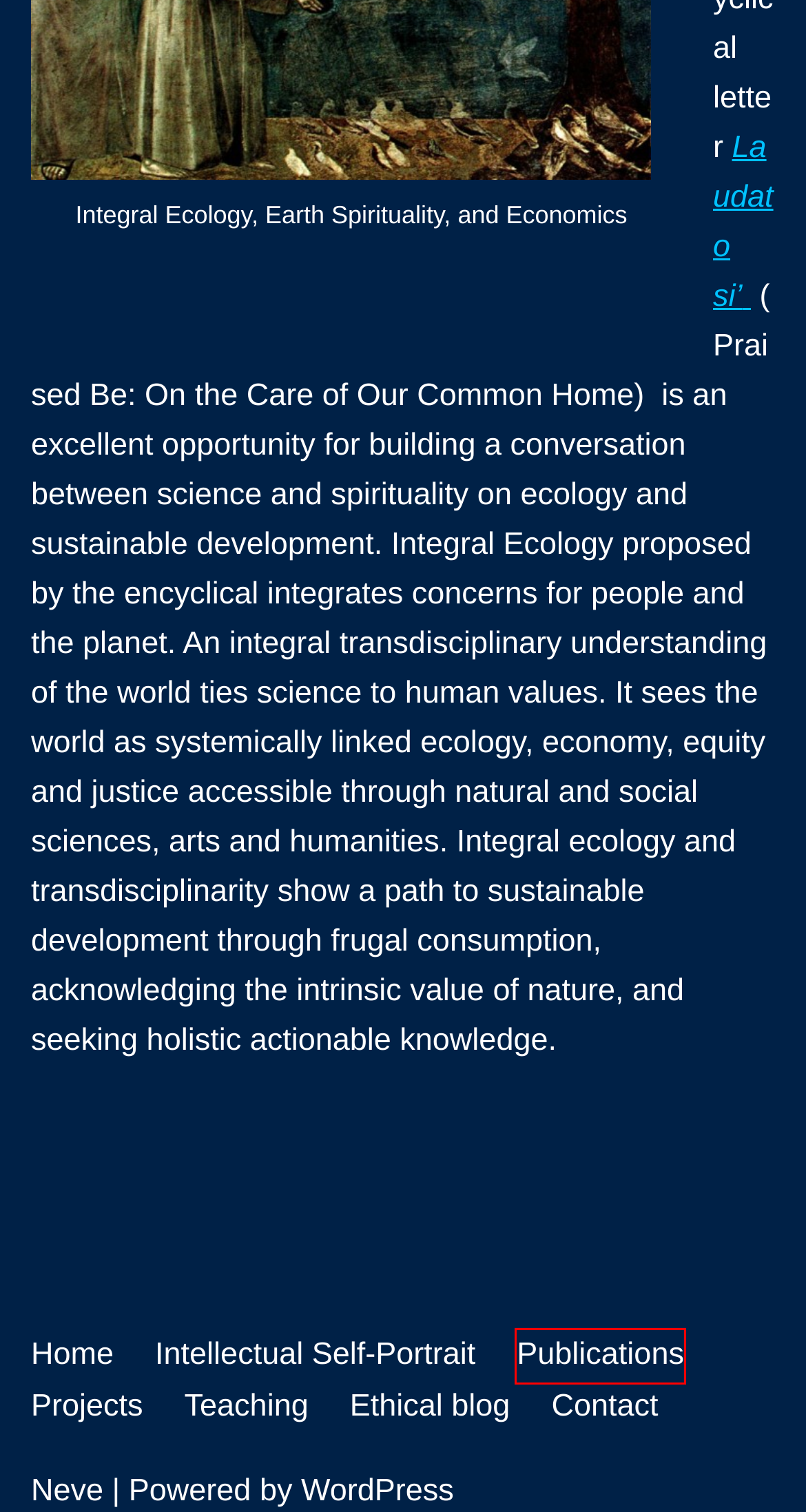You are provided with a screenshot of a webpage that has a red bounding box highlighting a UI element. Choose the most accurate webpage description that matches the new webpage after clicking the highlighted element. Here are your choices:
A. Projects – Professor Laszlo Zsolnai
B. Intellectual Self-Portrait – Professor Laszlo Zsolnai
C. Teaching – Professor Laszlo Zsolnai
D. Blog Tool, Publishing Platform, and CMS – WordPress.org
E. Professor Laszlo Zsolnai – Only genuine ethics works
F. Publications – Professor Laszlo Zsolnai
G. Ethical blog – Professor Laszlo Zsolnai
H. Contact – Professor Laszlo Zsolnai

F